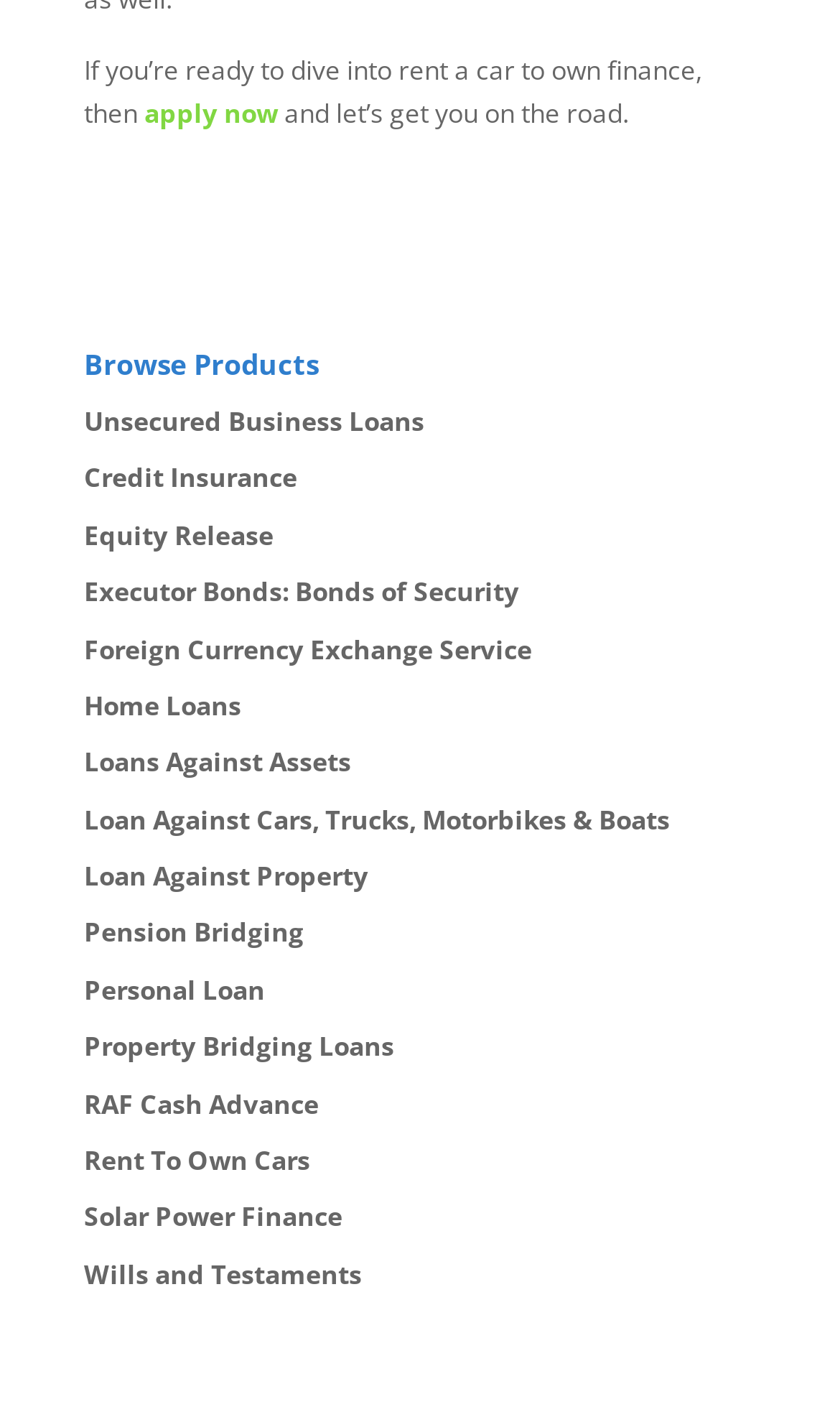Identify the bounding box coordinates of the element to click to follow this instruction: 'explore home loans'. Ensure the coordinates are four float values between 0 and 1, provided as [left, top, right, bottom].

[0.1, 0.483, 0.287, 0.509]